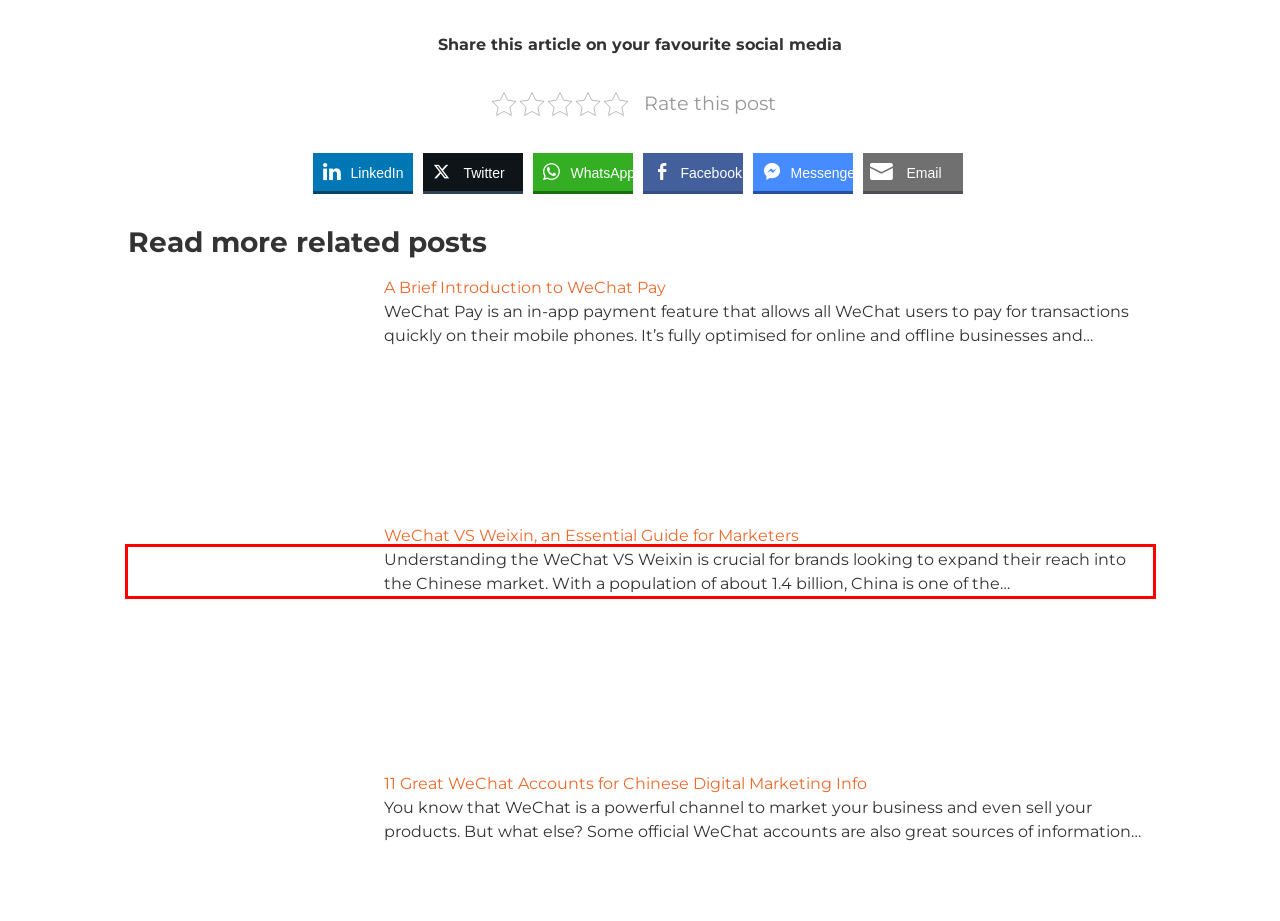You are looking at a screenshot of a webpage with a red rectangle bounding box. Use OCR to identify and extract the text content found inside this red bounding box.

Understanding the WeChat VS Weixin is crucial for brands looking to expand their reach into the Chinese market. With a population of about 1.4 billion, China is one of the…